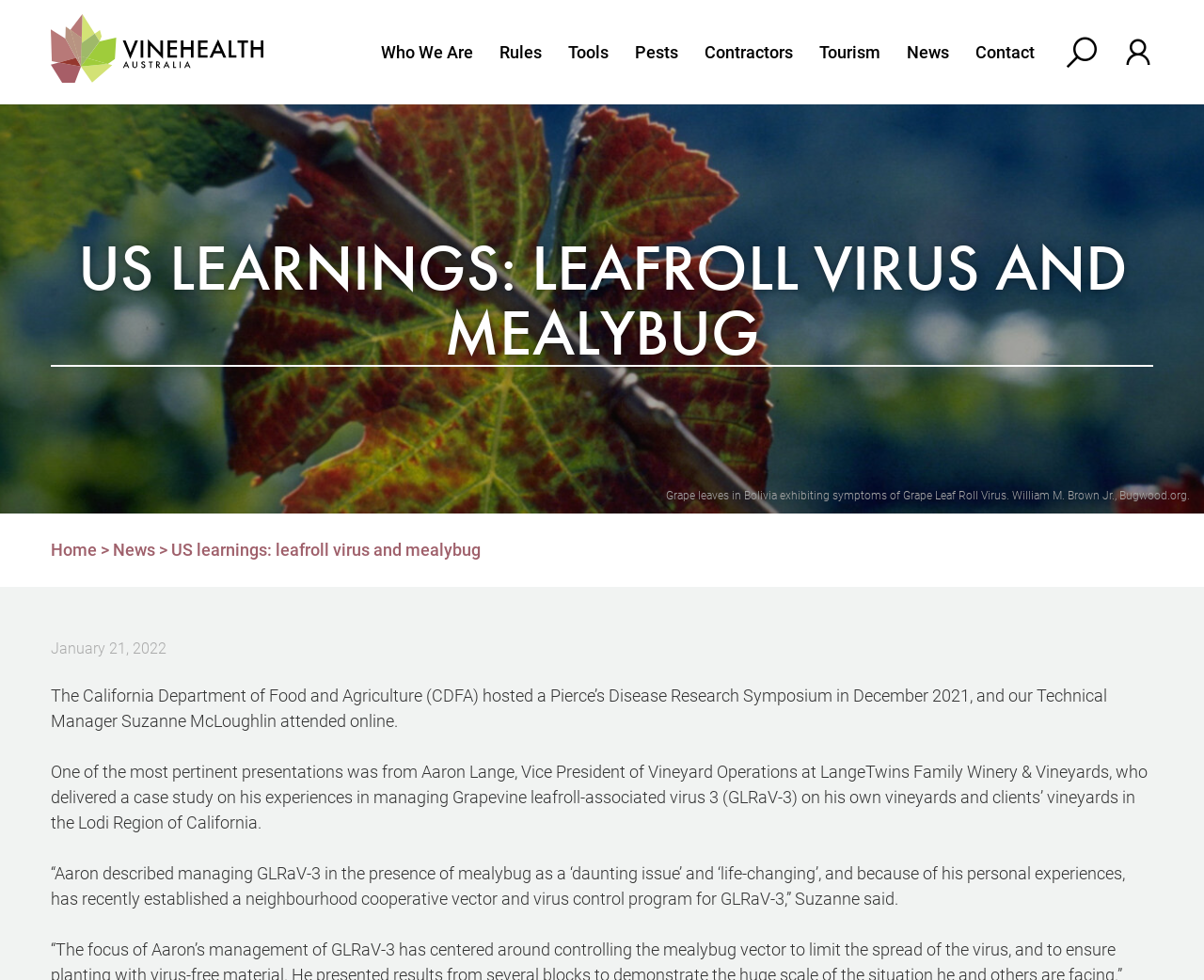Please respond to the question using a single word or phrase:
What is the name of the winery mentioned in the article?

LangeTwins Family Winery & Vineyards